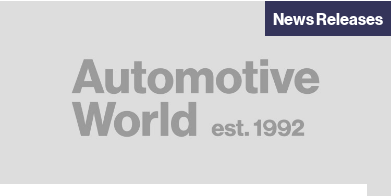Generate an in-depth description of the image you see.

The image features the branding for "Automotive World," a prominent publication focused on the automotive industry, established in 1992. It is elegantly designed with a modern aesthetic, prominently displaying the name "Automotive World" in a stylish gray font. The background is a subtle light gray, providing contrast to the text, while the top right corner includes a dark purple banner that reads "News Releases," indicating that this section features the latest news updates from the automotive sector. This image captures the essence of the publication's commitment to delivering timely and relevant content to its audience.